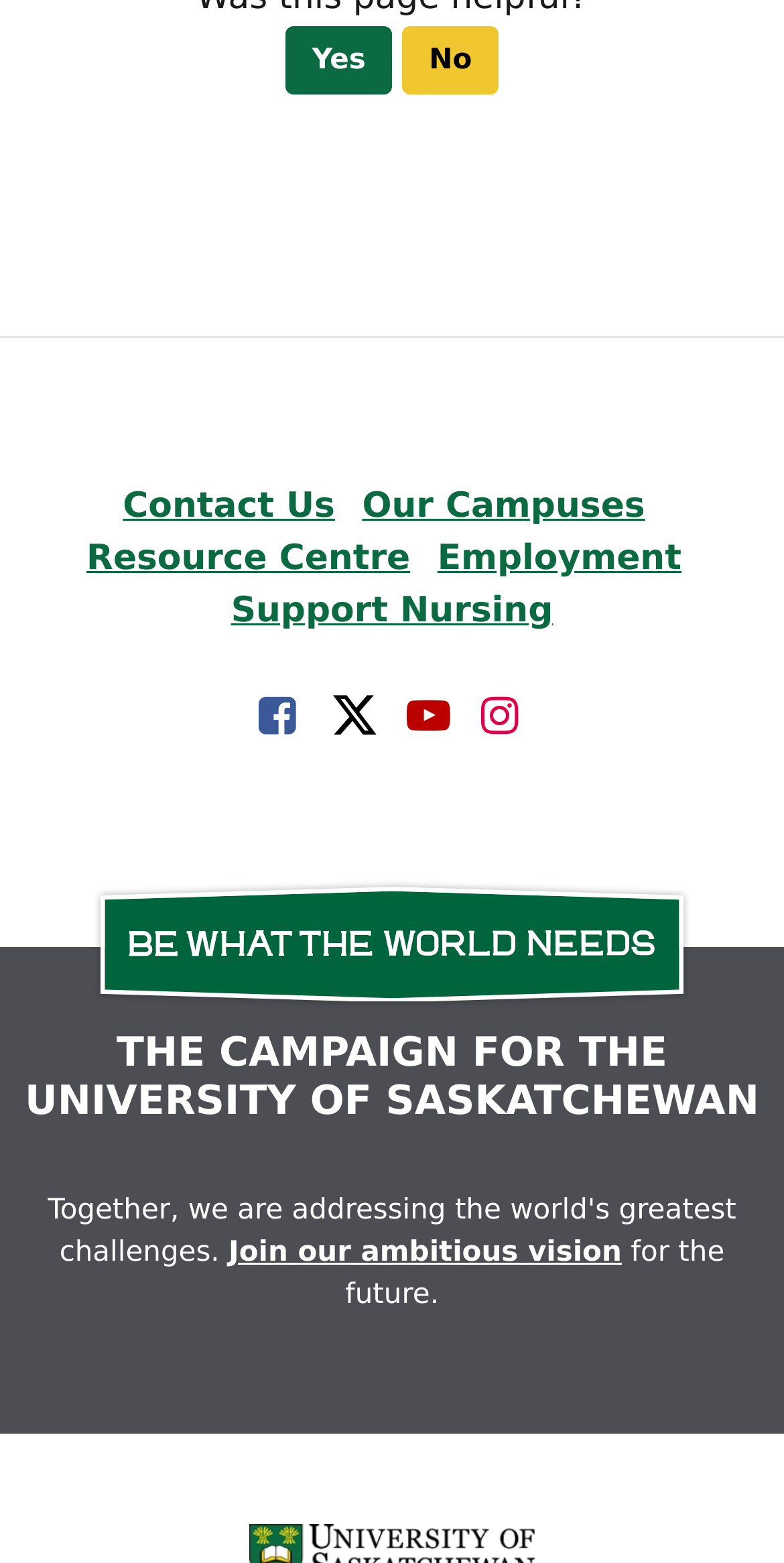How many social media links are there?
Look at the image and provide a detailed response to the question.

I counted the number of social media links by looking at the links with icons, which are 'Follow on Facebook', 'Follow on X', 'Follow on YouTube', and 'Follow on Instagram'. There are four of them.